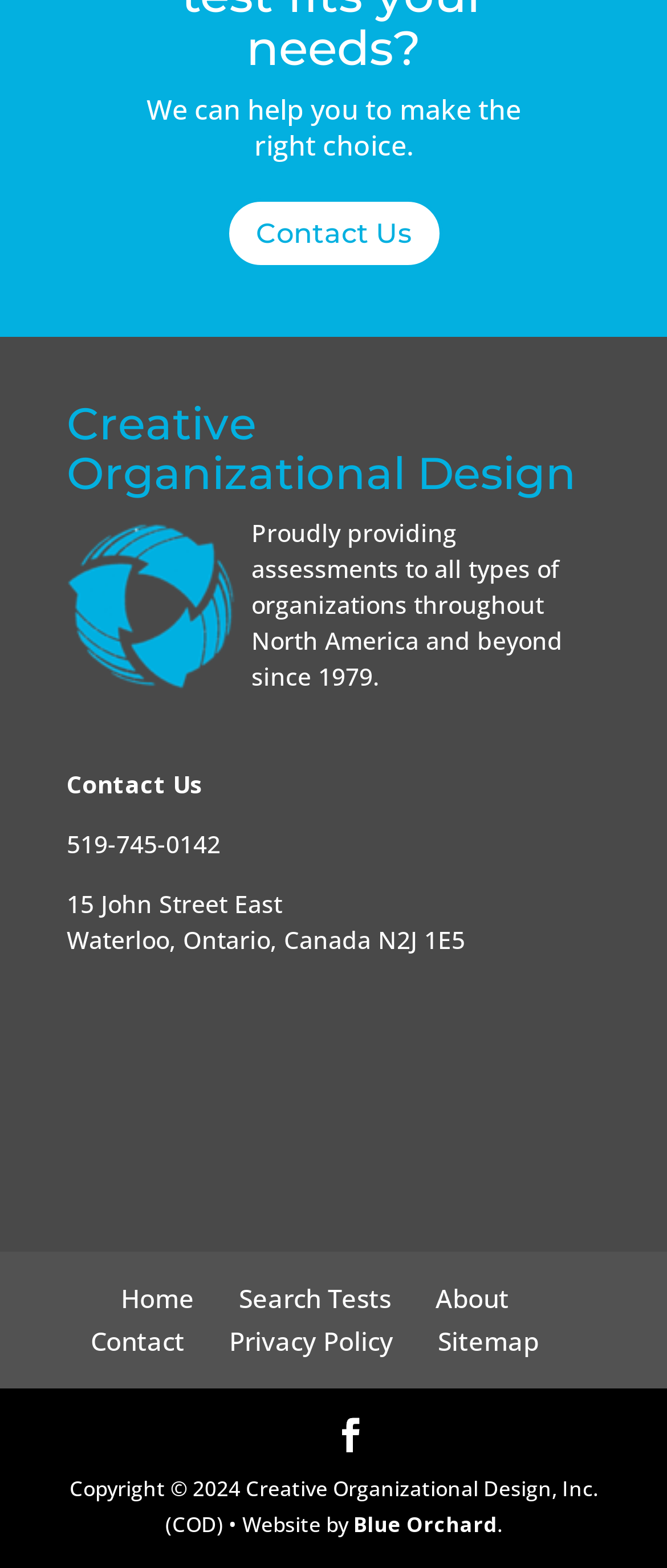Given the element description: "alt="Download on the Apple Store"", predict the bounding box coordinates of the UI element it refers to, using four float numbers between 0 and 1, i.e., [left, top, right, bottom].

None